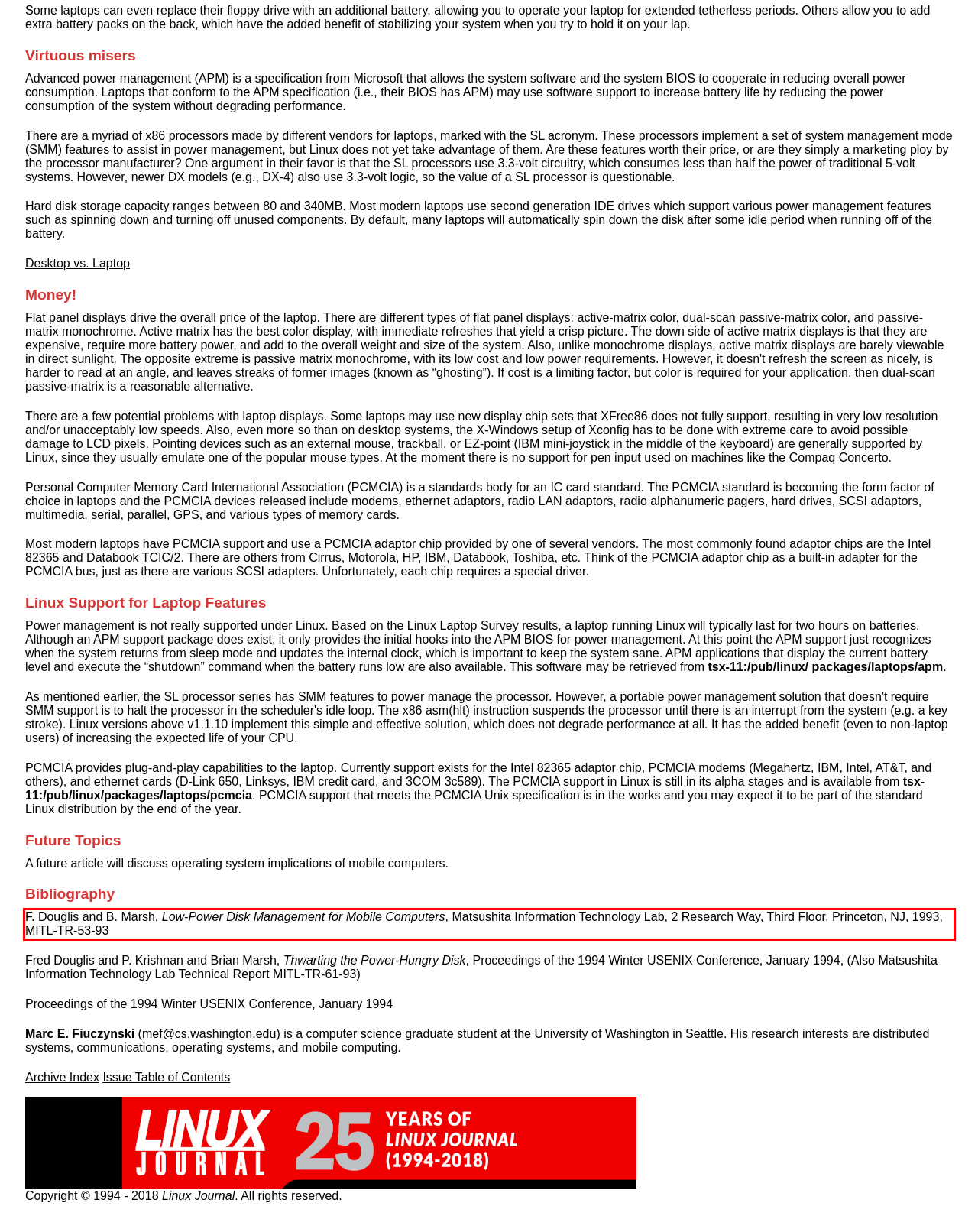Please extract the text content from the UI element enclosed by the red rectangle in the screenshot.

F. Douglis and B. Marsh, Low-Power Disk Management for Mobile Computers, Matsushita Information Technology Lab, 2 Research Way, Third Floor, Princeton, NJ, 1993, MITL-TR-53-93